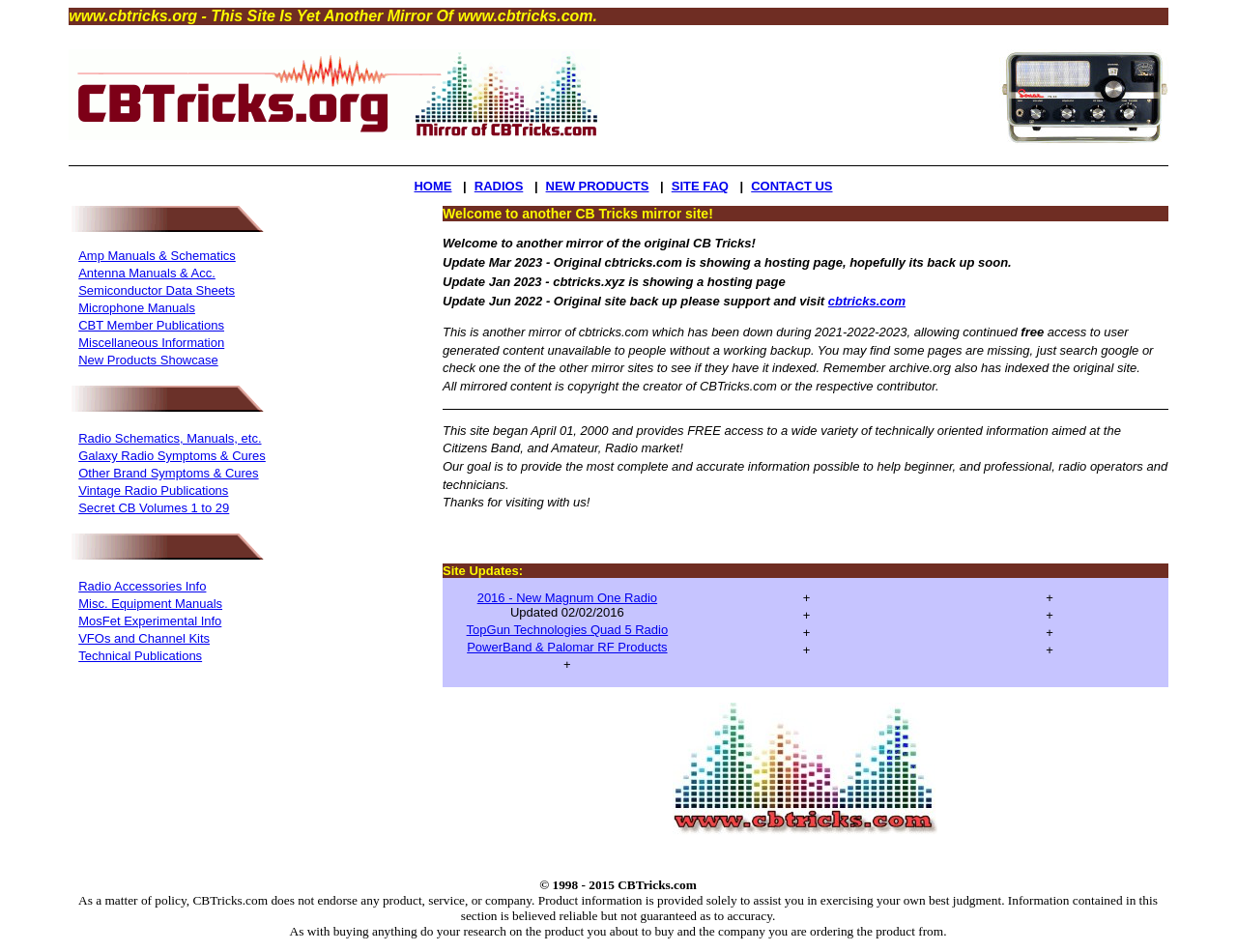Find the bounding box coordinates of the clickable area that will achieve the following instruction: "Check SilentBio's Facebook page".

None